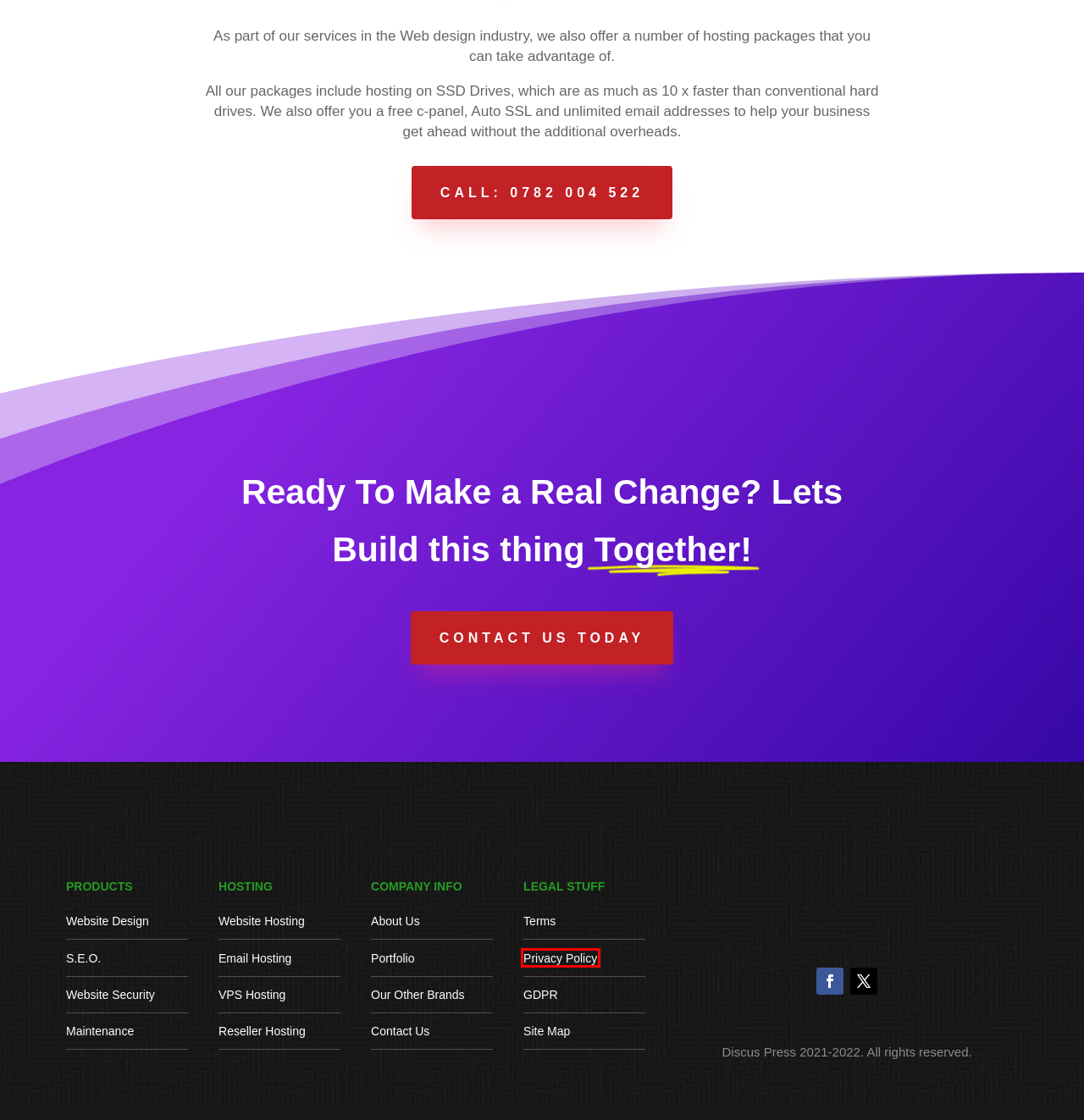Review the screenshot of a webpage that includes a red bounding box. Choose the webpage description that best matches the new webpage displayed after clicking the element within the bounding box. Here are the candidates:
A. About | Discus Press
B. Portfolio | Discus Press
C. Contact | Discus Press
D. Services | Discus Press
E. Hosting | Discus Press
F. Site Offline
G. Privacy Policy | Discus Press
H. Terms | Discus Press

G